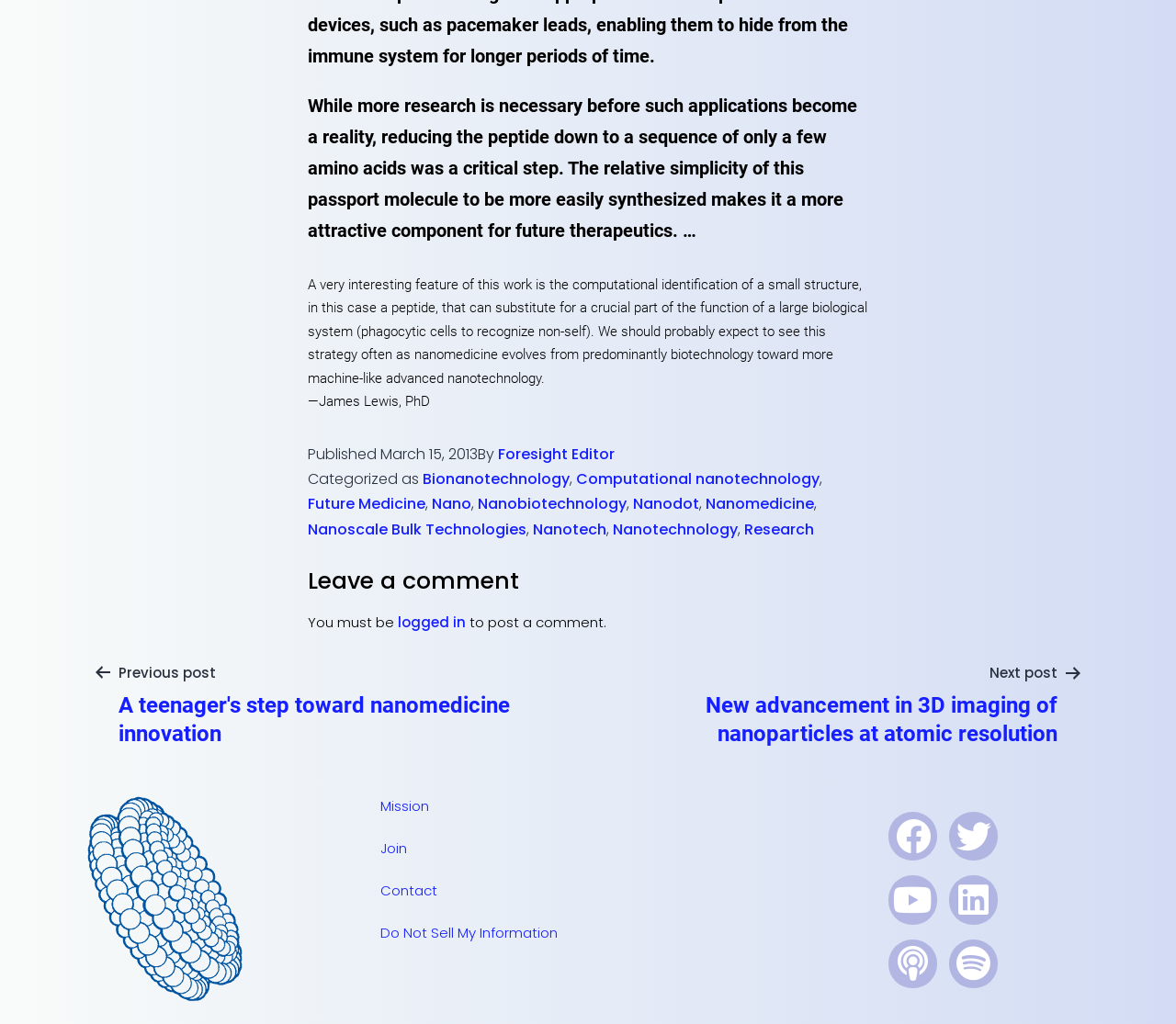Please answer the following question using a single word or phrase: What is the topic of the article?

Nanomedicine